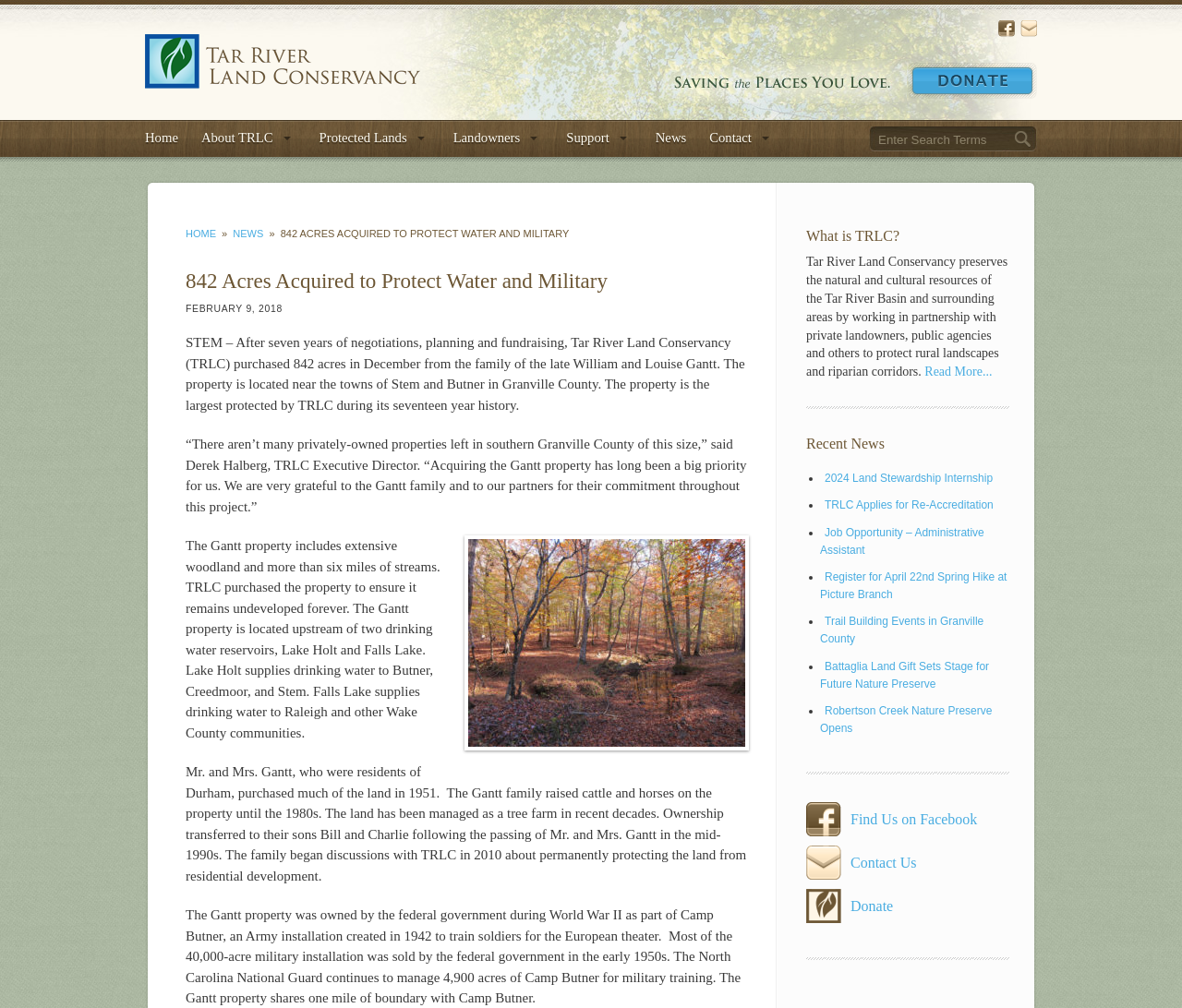Construct a thorough caption encompassing all aspects of the webpage.

The webpage is about Tar River Land Conservancy, a non-profit organization that protects natural and cultural resources in the Tar River Basin. At the top of the page, there is a header section with links to "Tar River Land Conservancy", "on Facebook", "Contact Us", and "Donate". Below the header, there is a large image with the caption "Saving the places you love.".

On the left side of the page, there is a navigation menu with links to "Home", "About TRLC", "Protected Lands", "Landowners", "Support", "News", and "Contact". Below the navigation menu, there is a search bar with a button labeled "Search".

The main content of the page is an article about Tar River Land Conservancy acquiring 842 acres of land to protect water and military resources. The article is divided into several sections, including a heading, a date, and several paragraphs of text. The text describes the property, its location, and its history, as well as the conservancy's efforts to protect it.

On the right side of the page, there are two sections. The top section has a heading "What is TRLC?" and a brief description of the organization's mission. Below this section, there is a link to "Read More...". The bottom section has a heading "Recent News" and a list of links to recent news articles, including job opportunities, events, and land acquisitions.

At the bottom of the page, there are links to "Find Us on Facebook", "Contact Us", and "Donate".